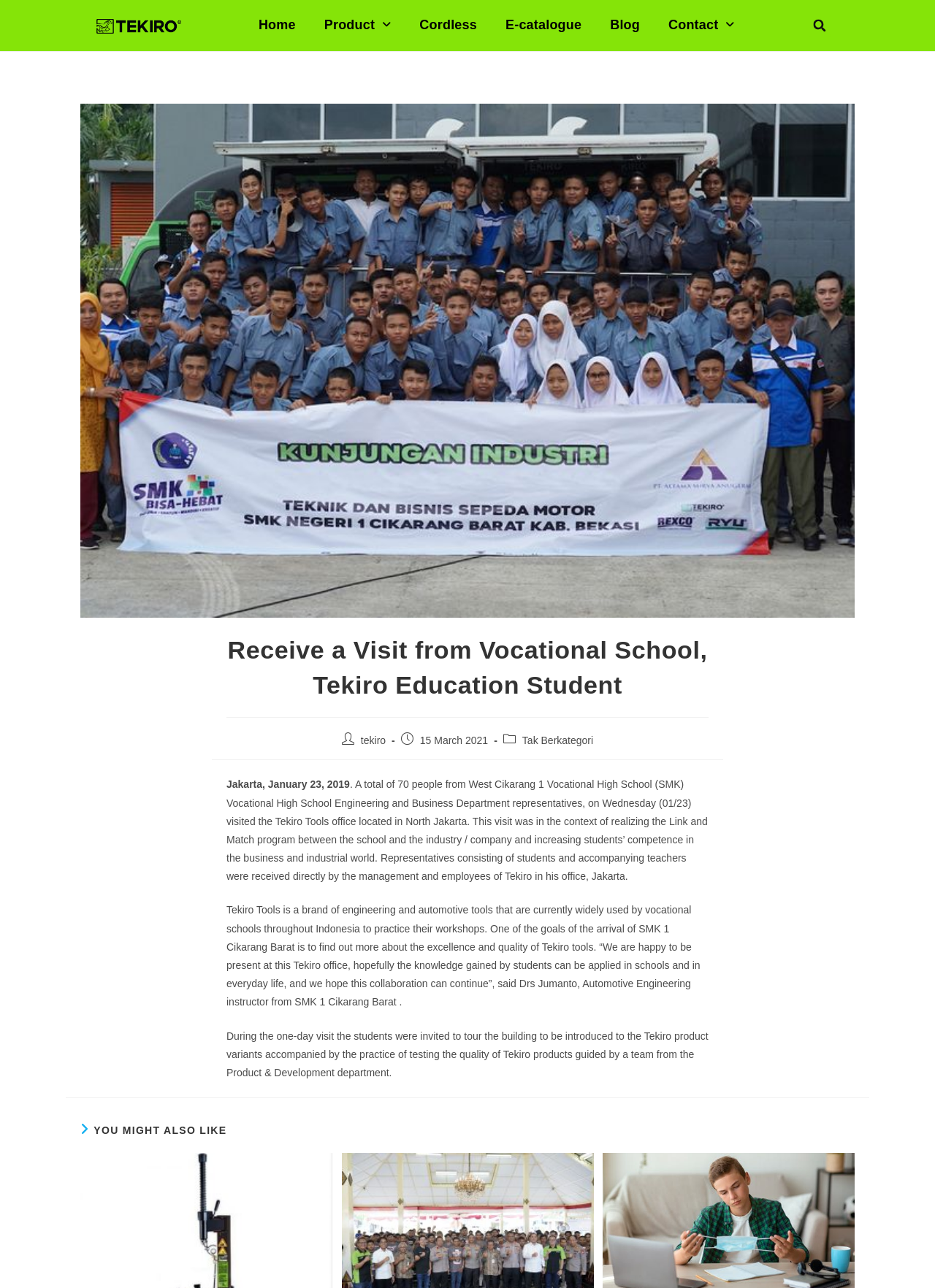What is the name of the vocational high school that visited Tekiro?
Answer the question with a single word or phrase derived from the image.

West Cikarang 1 Vocational High School